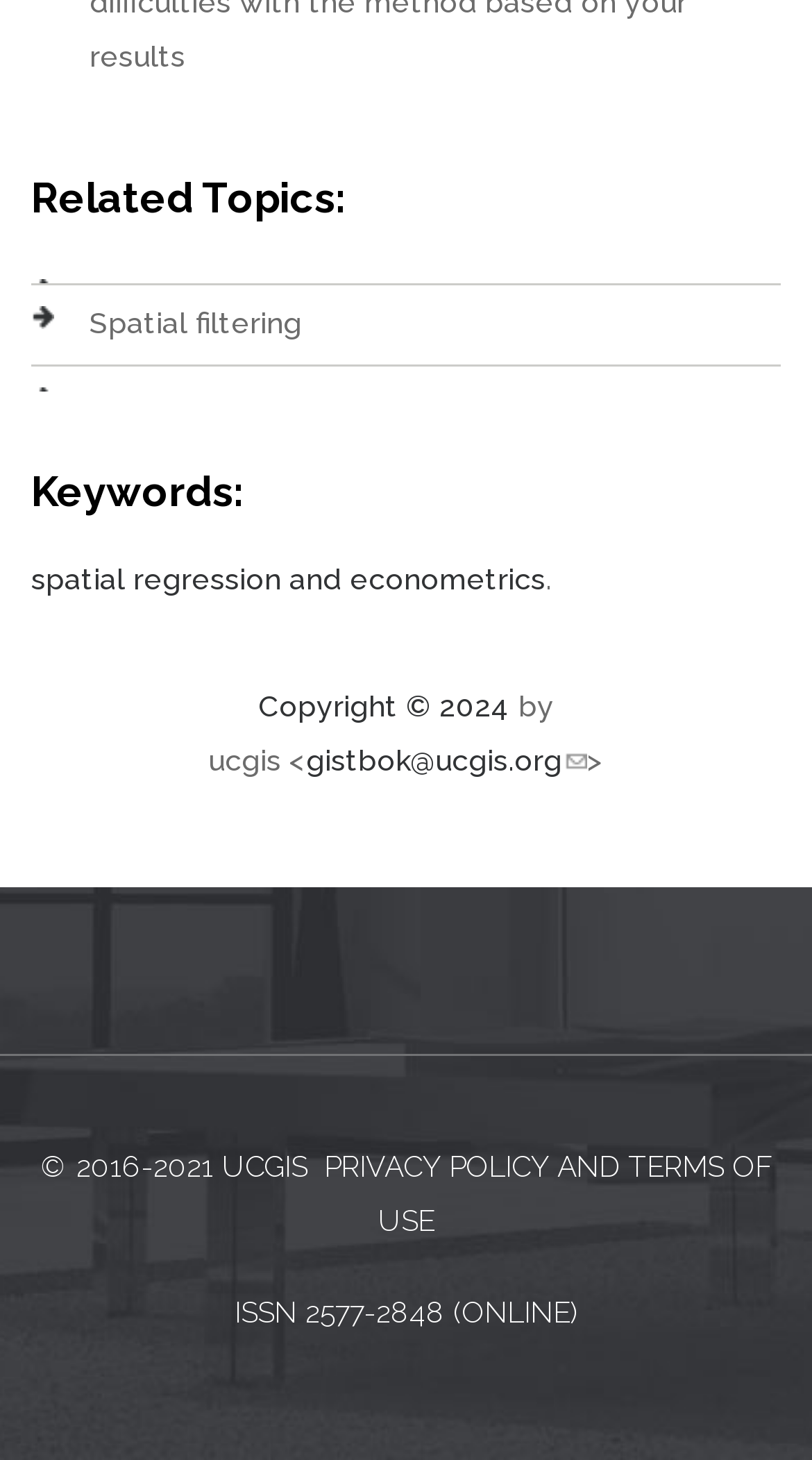Who is the copyright holder of this webpage?
Please look at the screenshot and answer using one word or phrase.

UCGIS